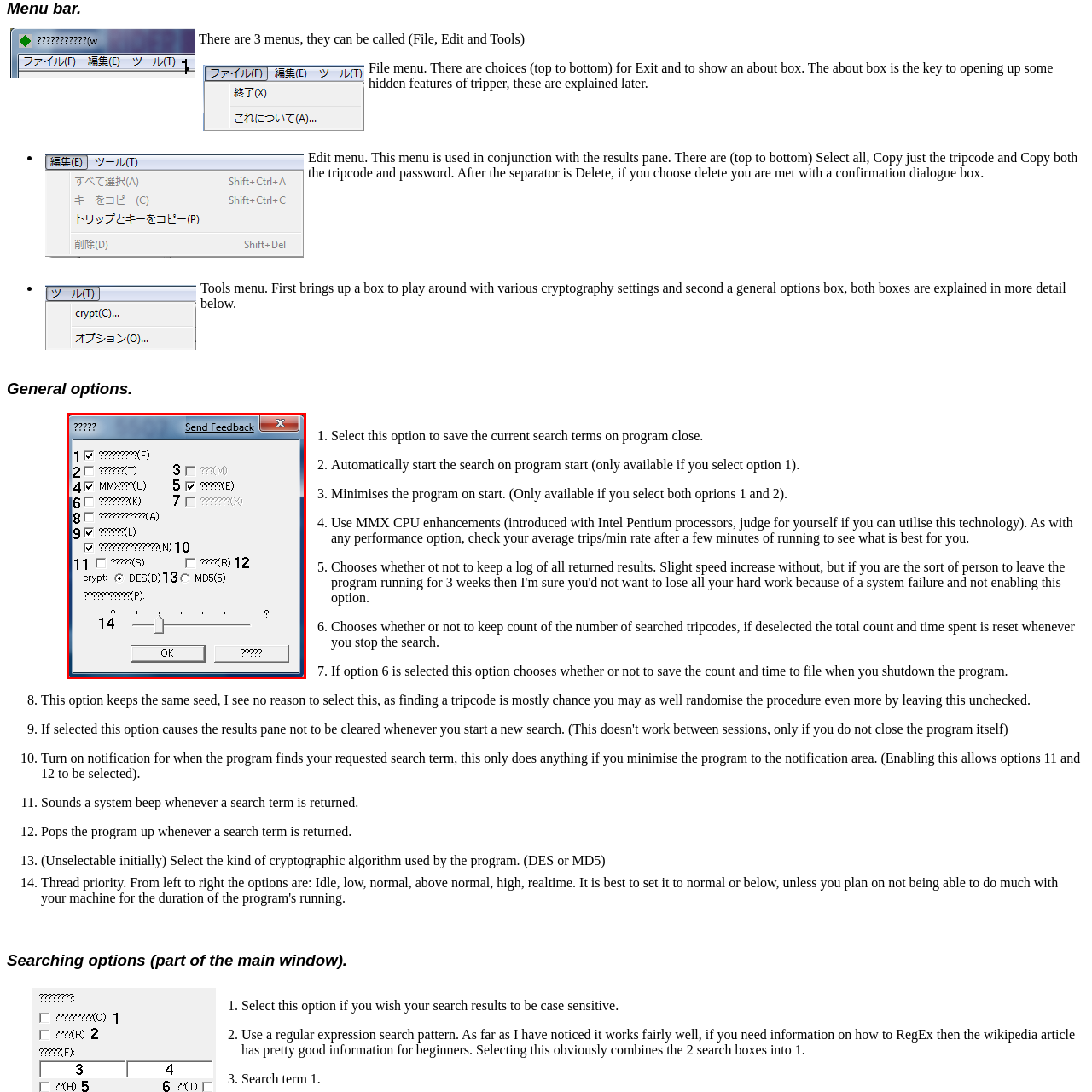Inspect the image bordered by the red bounding box and supply a comprehensive response to the upcoming question based on what you see in the image: What is the purpose of the slider?

The slider is labeled '14' and is located at the bottom of the dialog, suggesting that it is used to adjust a setting related to the options listed above, possibly related to the cryptographic settings or program behavior.